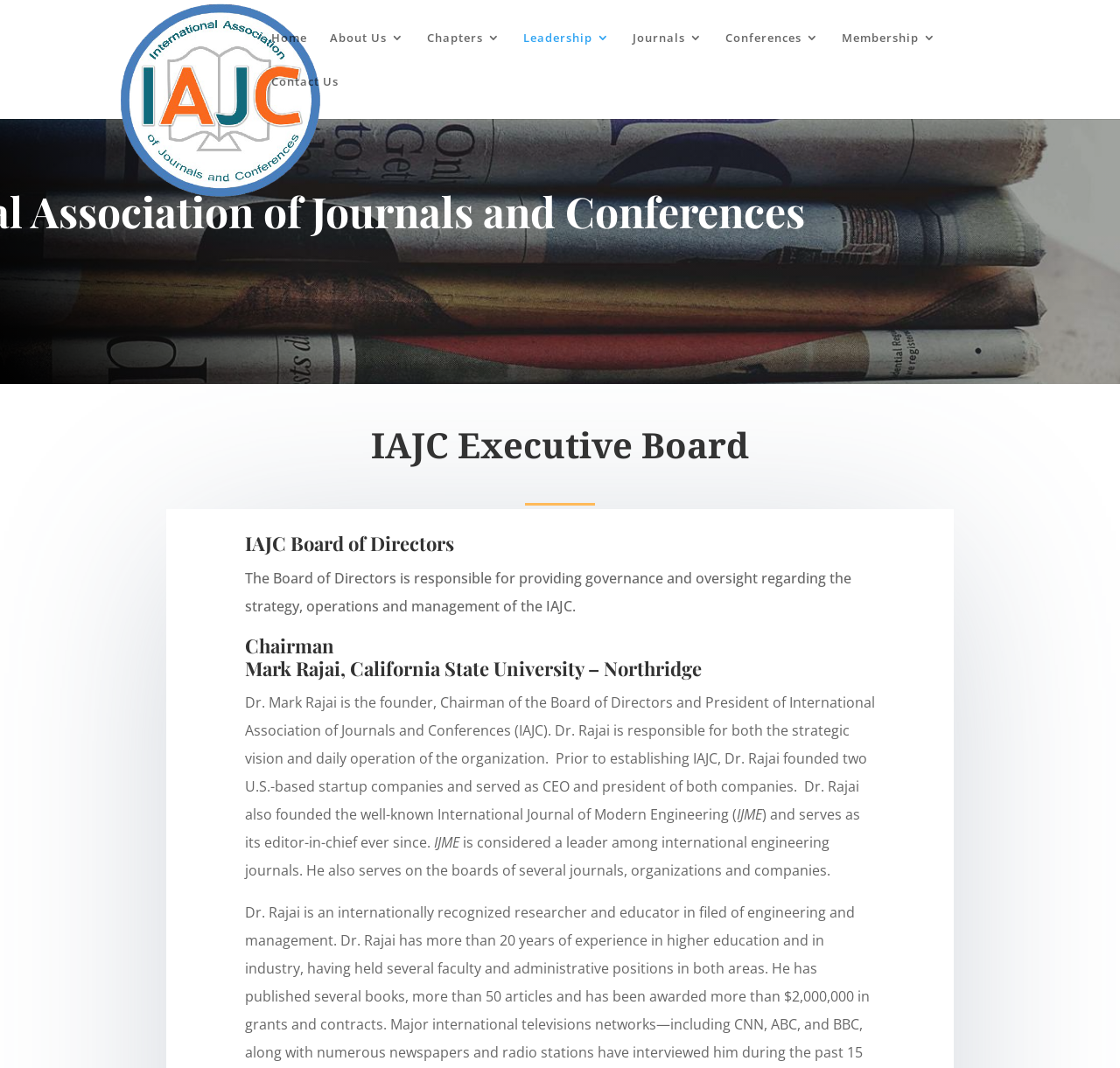Please specify the bounding box coordinates of the clickable region to carry out the following instruction: "go to home page". The coordinates should be four float numbers between 0 and 1, in the format [left, top, right, bottom].

[0.242, 0.029, 0.274, 0.07]